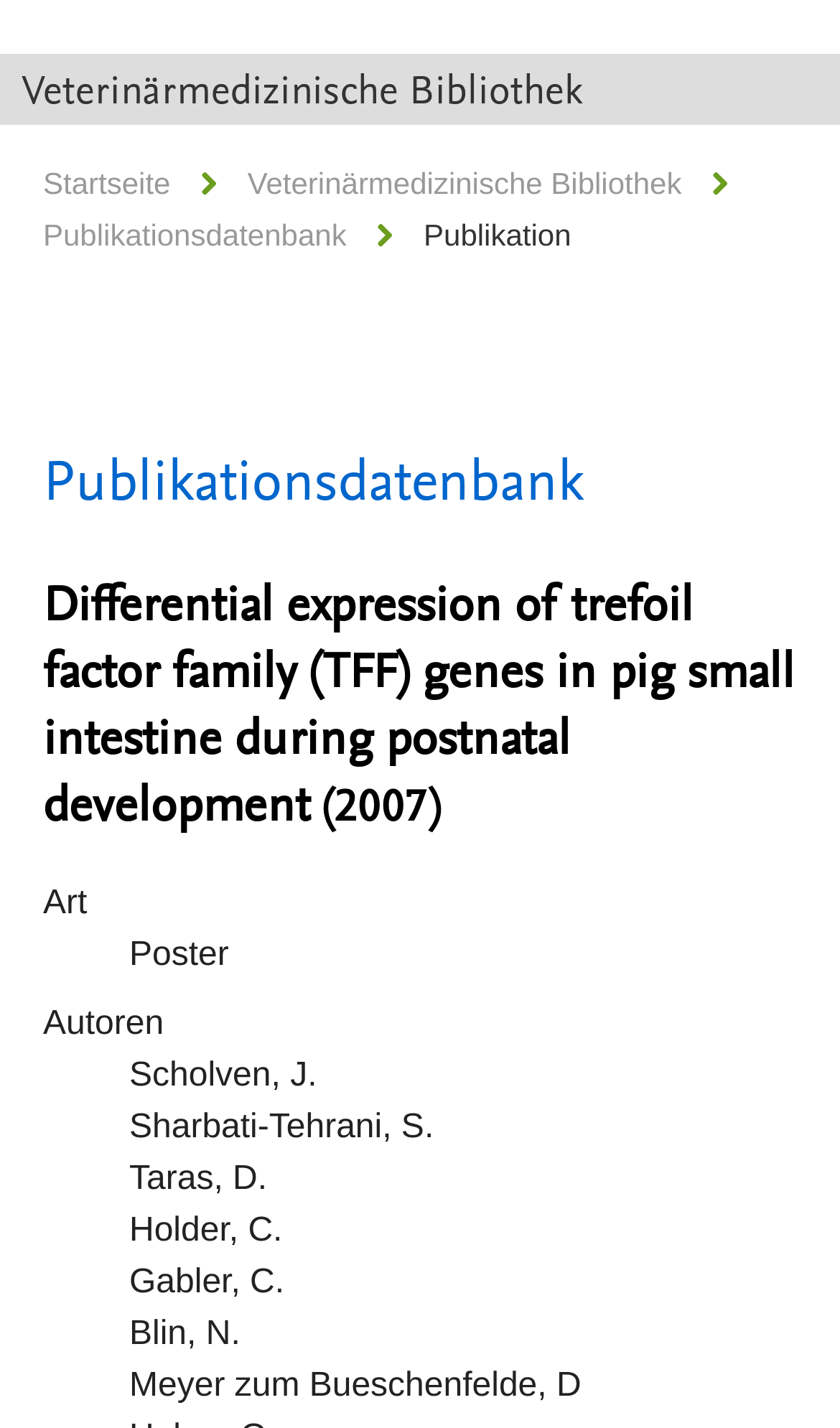Reply to the question with a single word or phrase:
How many authors are listed for this publication?

6